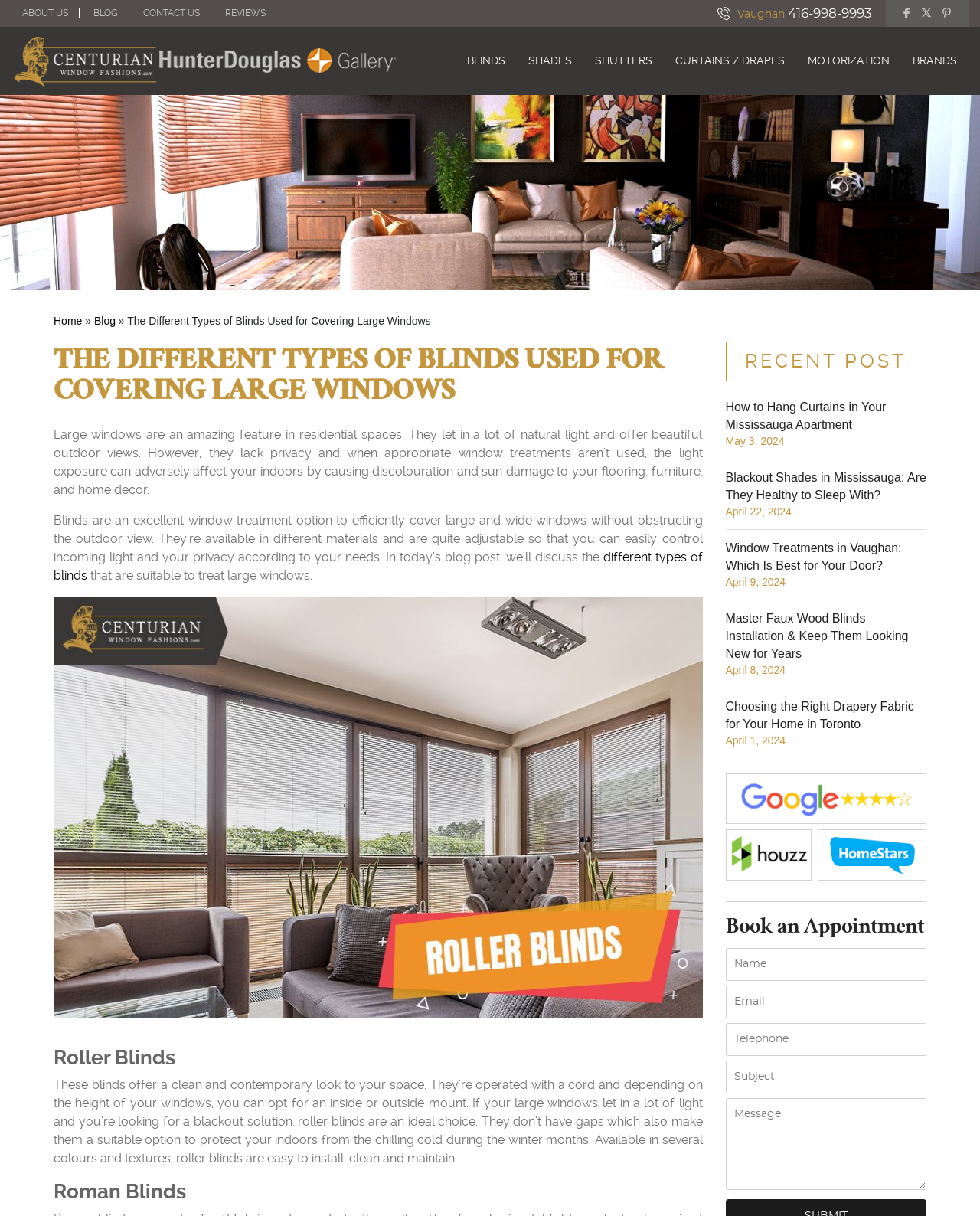Determine the bounding box coordinates for the area that needs to be clicked to fulfill this task: "Click the 'HOME' link". The coordinates must be given as four float numbers between 0 and 1, i.e., [left, top, right, bottom].

None